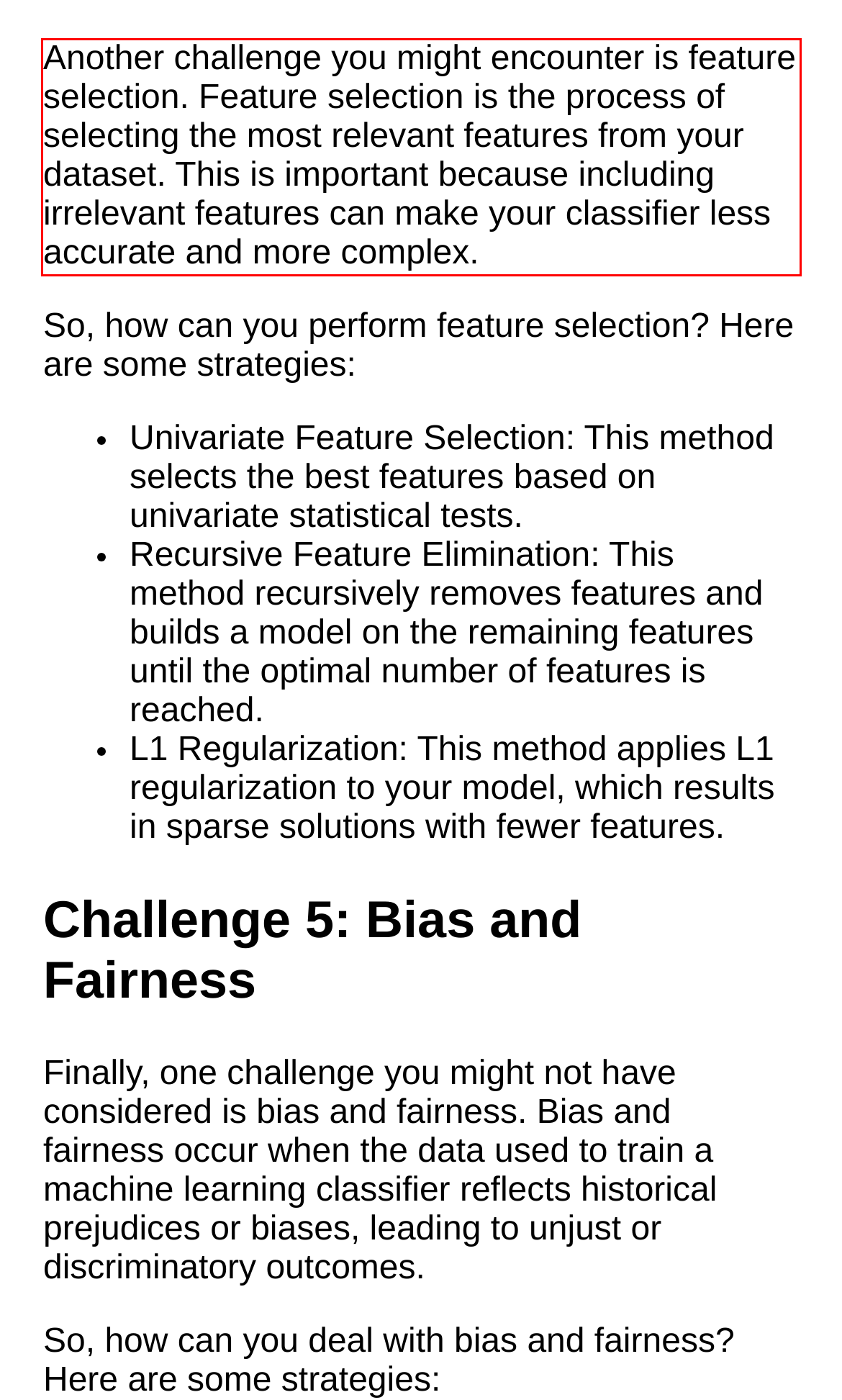By examining the provided screenshot of a webpage, recognize the text within the red bounding box and generate its text content.

Another challenge you might encounter is feature selection. Feature selection is the process of selecting the most relevant features from your dataset. This is important because including irrelevant features can make your classifier less accurate and more complex.